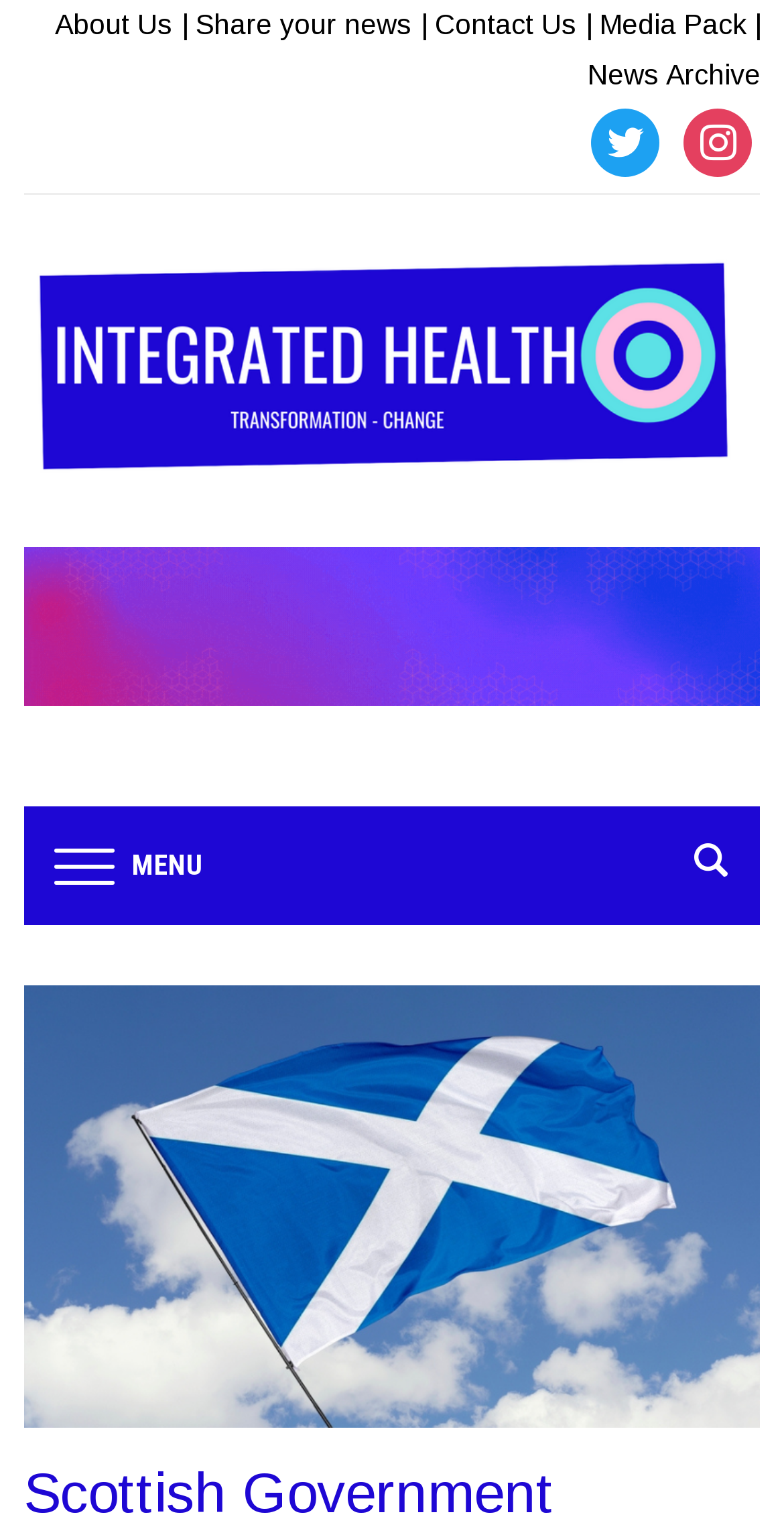Please specify the bounding box coordinates of the clickable region to carry out the following instruction: "Visit Integrated Healthcare". The coordinates should be four float numbers between 0 and 1, in the format [left, top, right, bottom].

[0.03, 0.236, 0.97, 0.258]